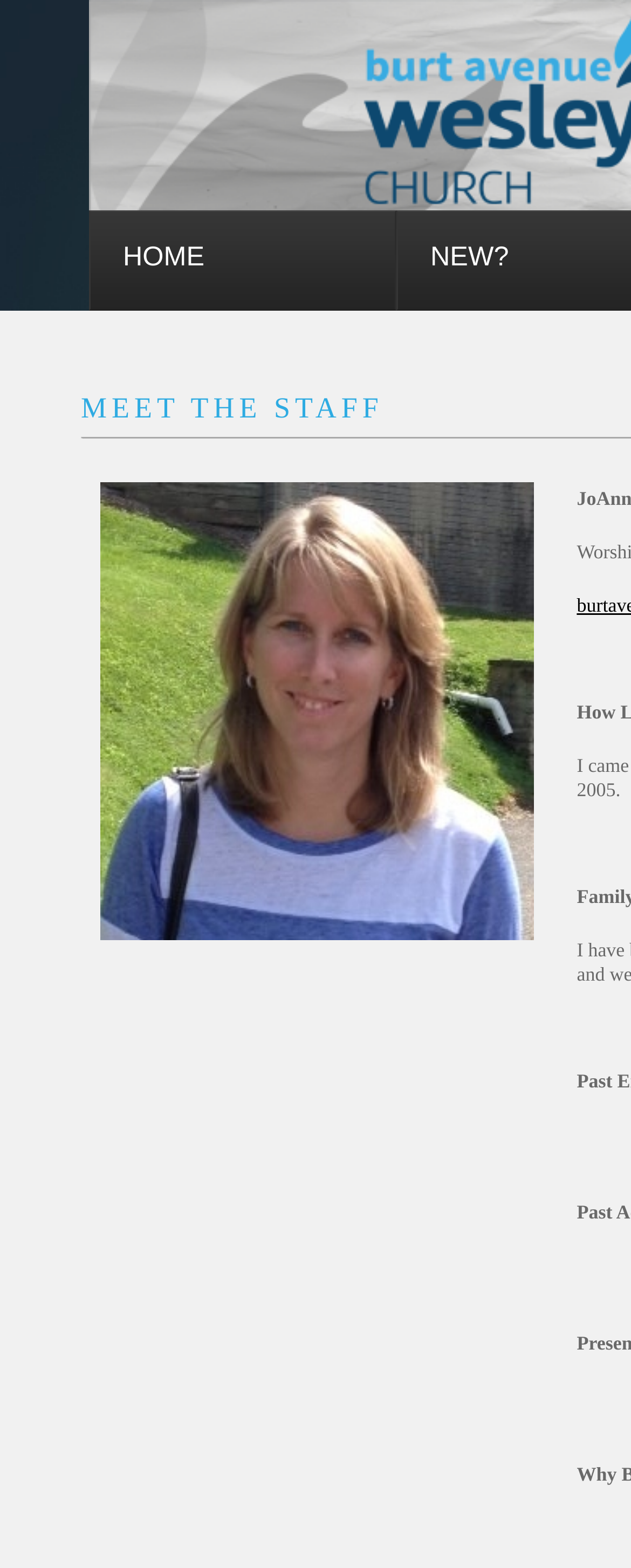Provide the bounding box coordinates of the UI element this sentence describes: "Home".

[0.141, 0.134, 0.628, 0.198]